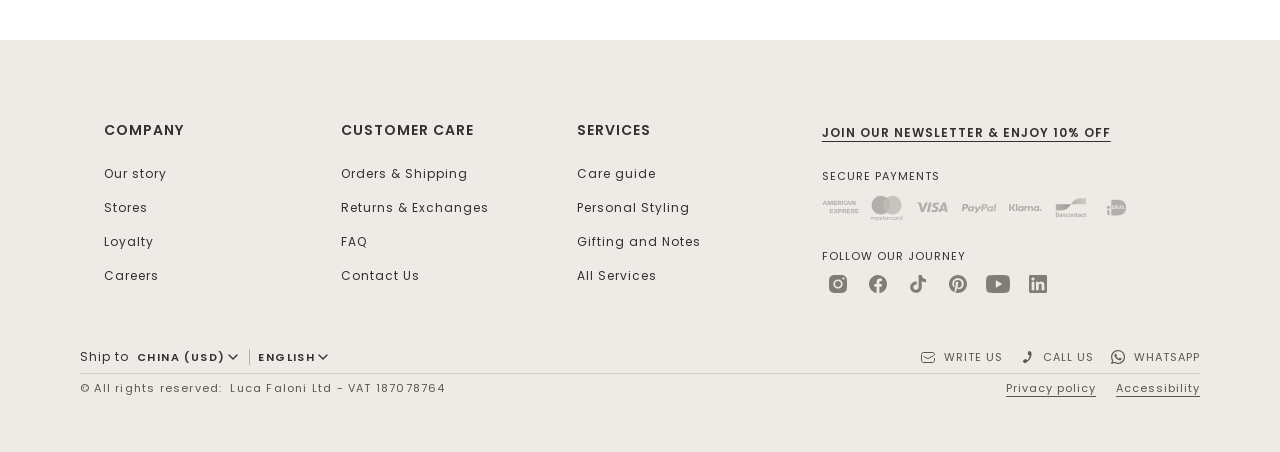What is the language of the website?
Based on the screenshot, give a detailed explanation to answer the question.

I found the language of the website by looking at the combobox 'Language' which has the option 'ENGLISH' selected, indicating that the language of the website is English.